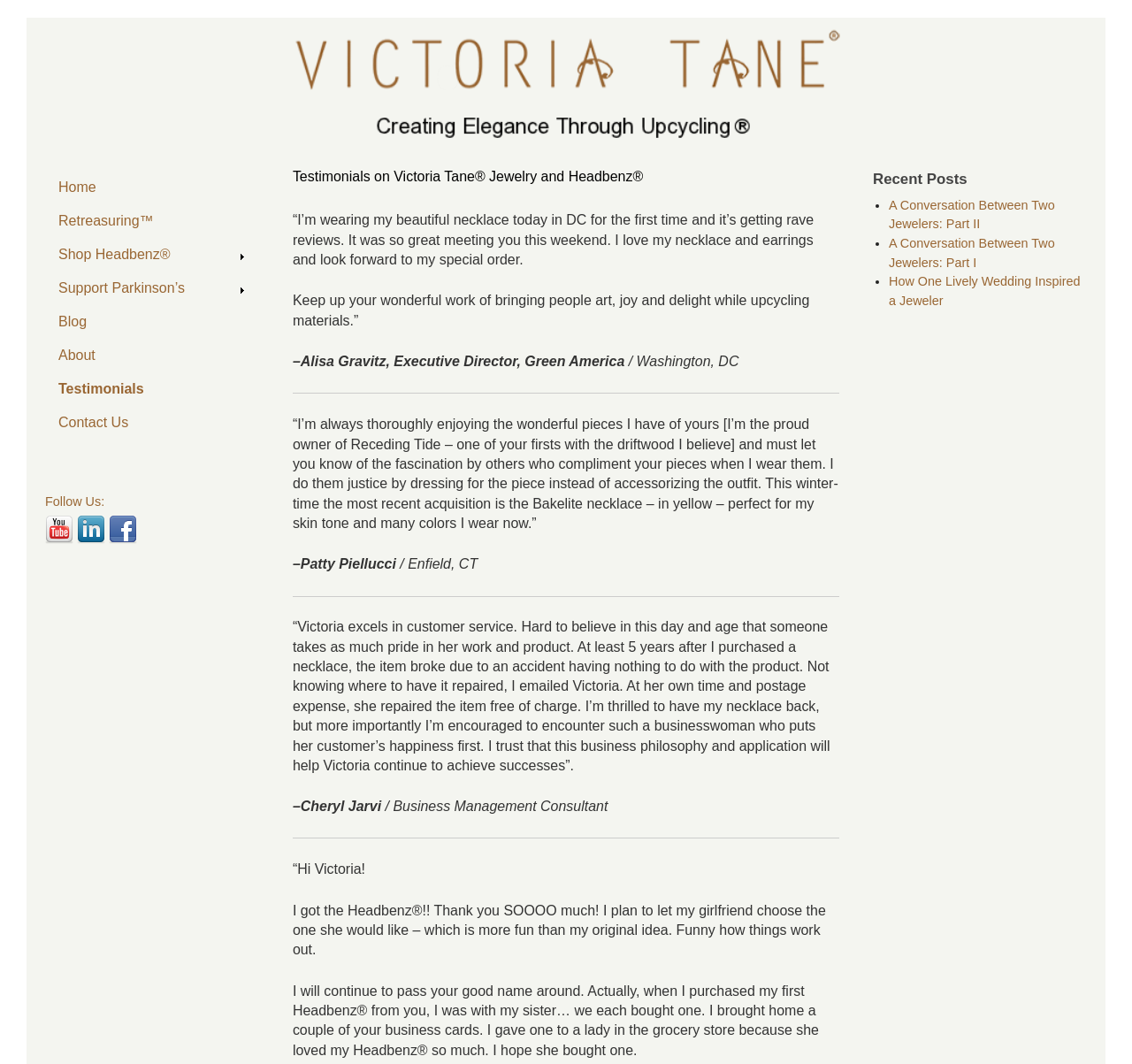Provide an in-depth description of the elements and layout of the webpage.

This webpage is about Victoria Tane, a sustainable eco-friendly jewelry brand. At the top left corner, there is a link to skip to primary content and another link to skip to secondary content. Next to these links, there is a logo of Victoria Tane, which is an image with the brand name. 

Below the logo, there is a navigation menu with links to different sections of the website, including Home, Retreasuring, Shop Headbenz, Support Parkinson's, Blog, About, Testimonials, and Contact Us. To the right of the navigation menu, there are three social media links, each represented by an image.

The main content of the webpage is a section of testimonials from customers, which takes up most of the page. The section is headed by a title "Testimonials on Victoria Tane Jewelry and Headbenz". Below the title, there are five customer testimonials, each with a quote from a satisfied customer, followed by their name and location. The testimonials are separated by horizontal lines.

To the right of the testimonials section, there is a complementary section with a heading "Recent Posts". Below the heading, there is a list of three recent blog posts, each represented by a bullet point and a link to the post.

Overall, the webpage has a clean and organized layout, with a focus on showcasing customer testimonials and providing easy access to different sections of the website.